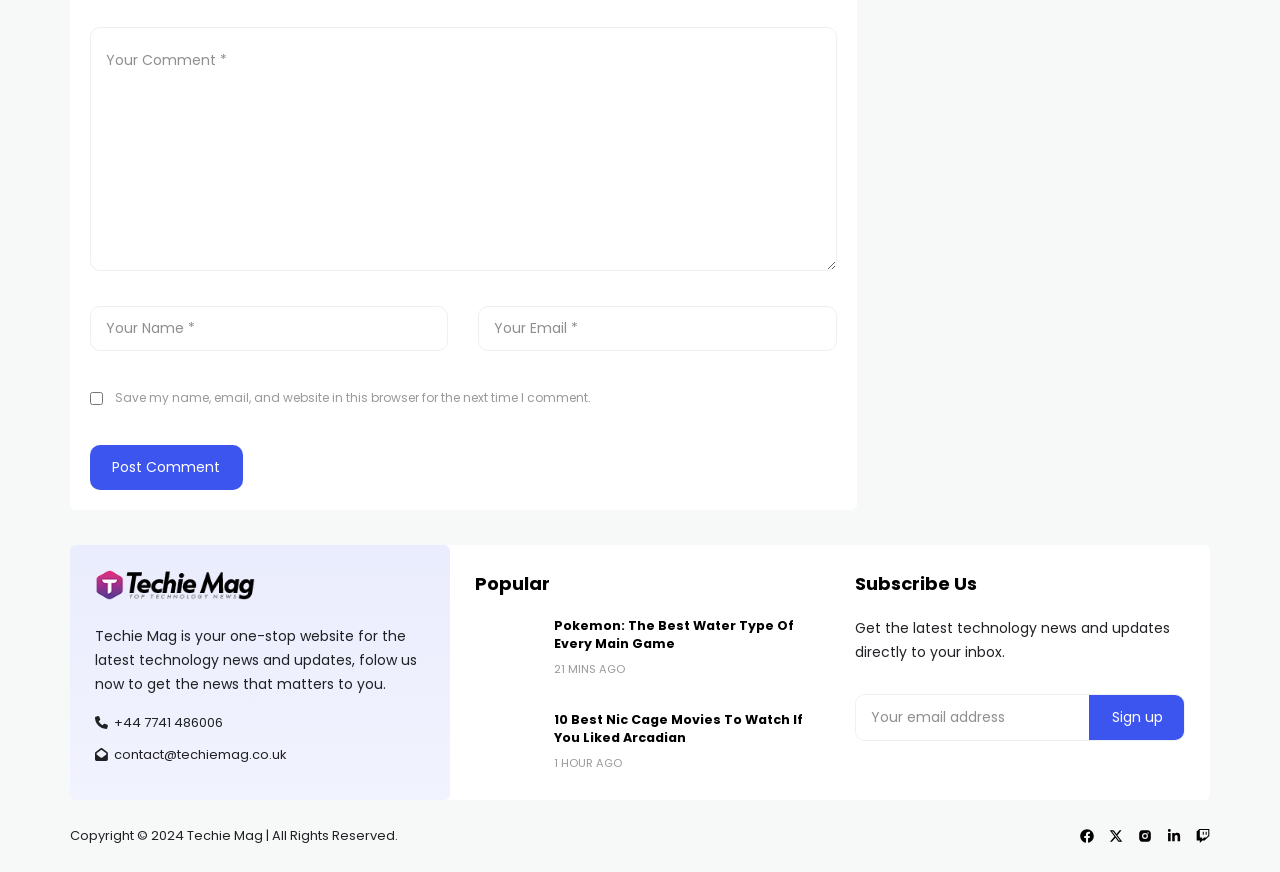What type of news does this website provide?
Kindly offer a detailed explanation using the data available in the image.

The website's description states 'Techie Mag is your one-stop website for the latest technology news and updates', indicating that it provides technology-related news.